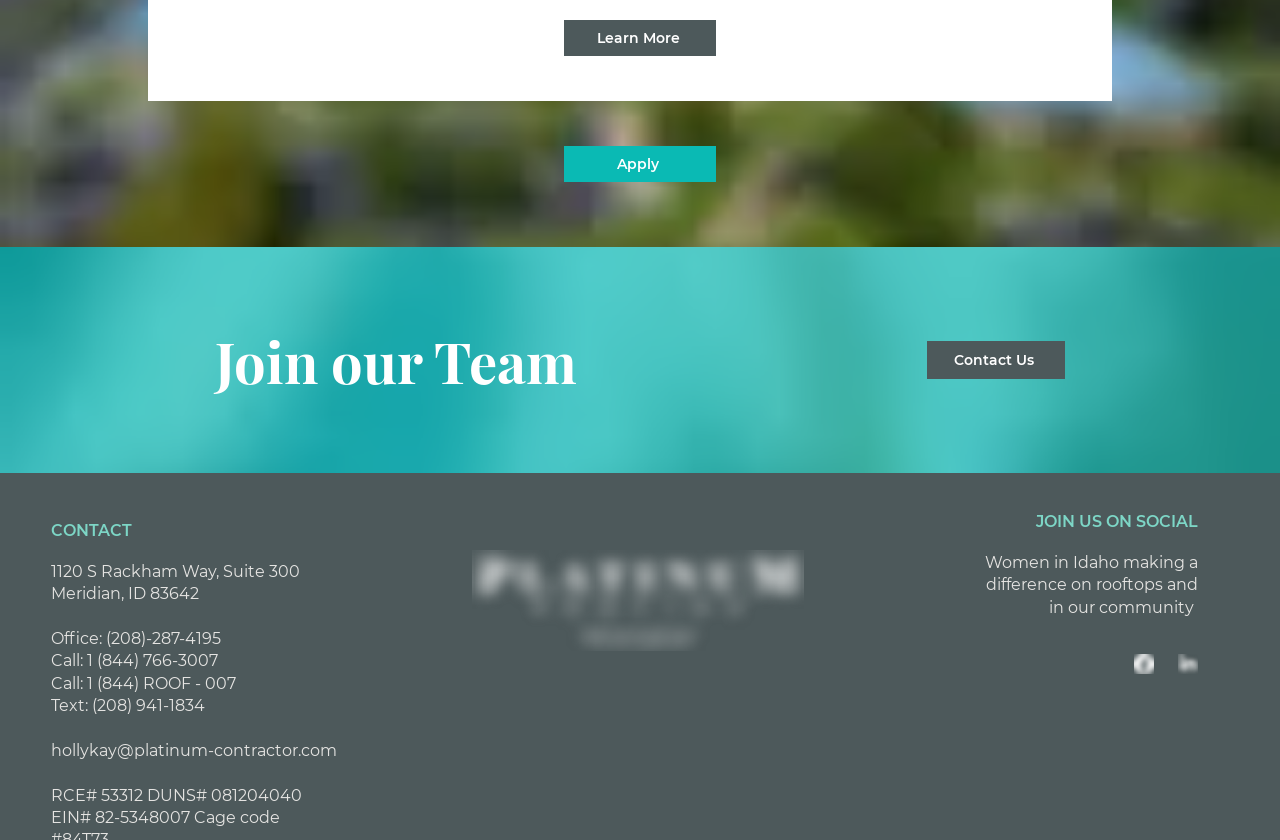Determine the bounding box coordinates of the clickable region to execute the instruction: "Call the office phone number". The coordinates should be four float numbers between 0 and 1, denoted as [left, top, right, bottom].

[0.083, 0.749, 0.173, 0.771]